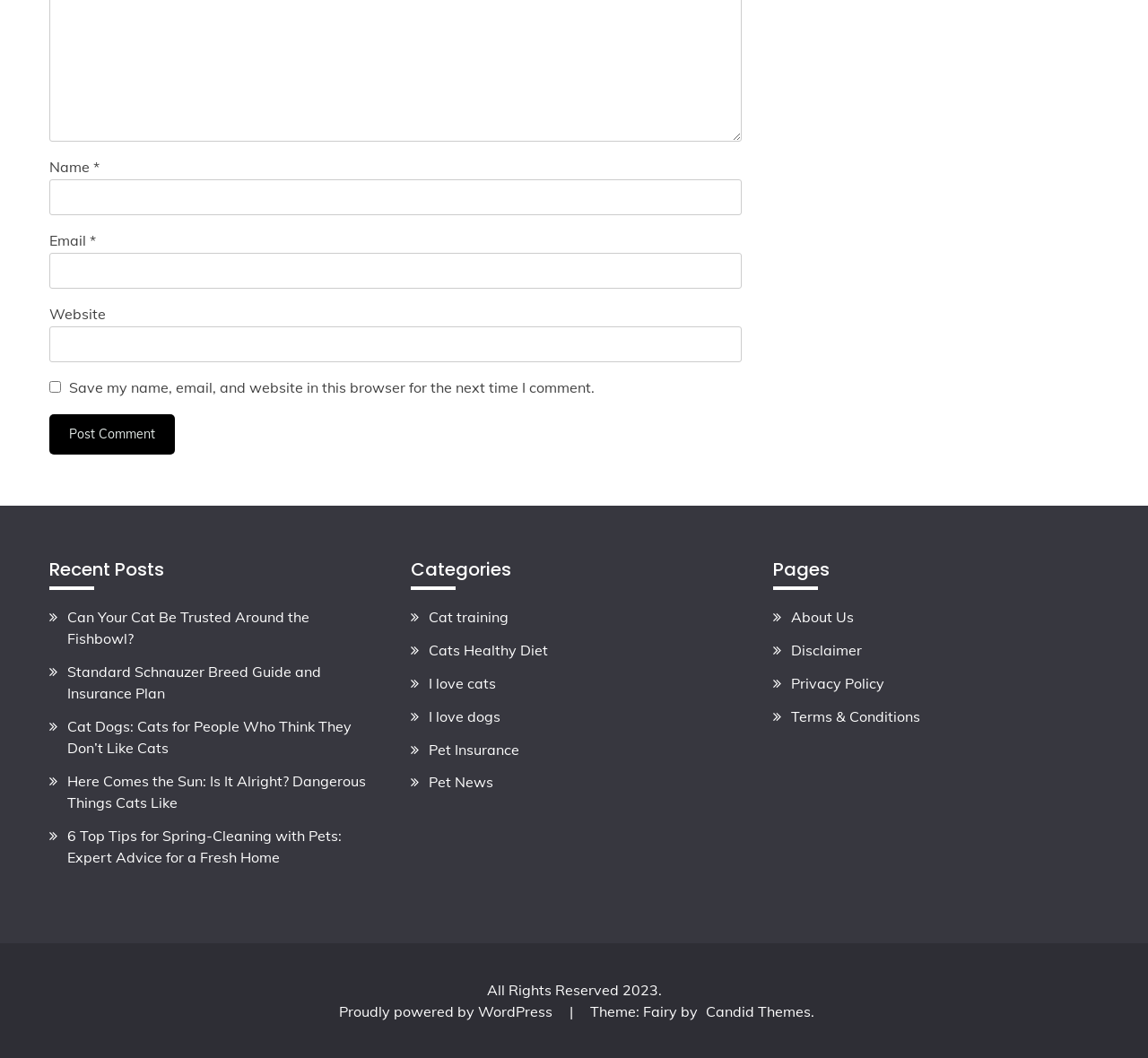Please find the bounding box coordinates of the element that you should click to achieve the following instruction: "Click the 'Post Comment' button". The coordinates should be presented as four float numbers between 0 and 1: [left, top, right, bottom].

[0.043, 0.391, 0.152, 0.43]